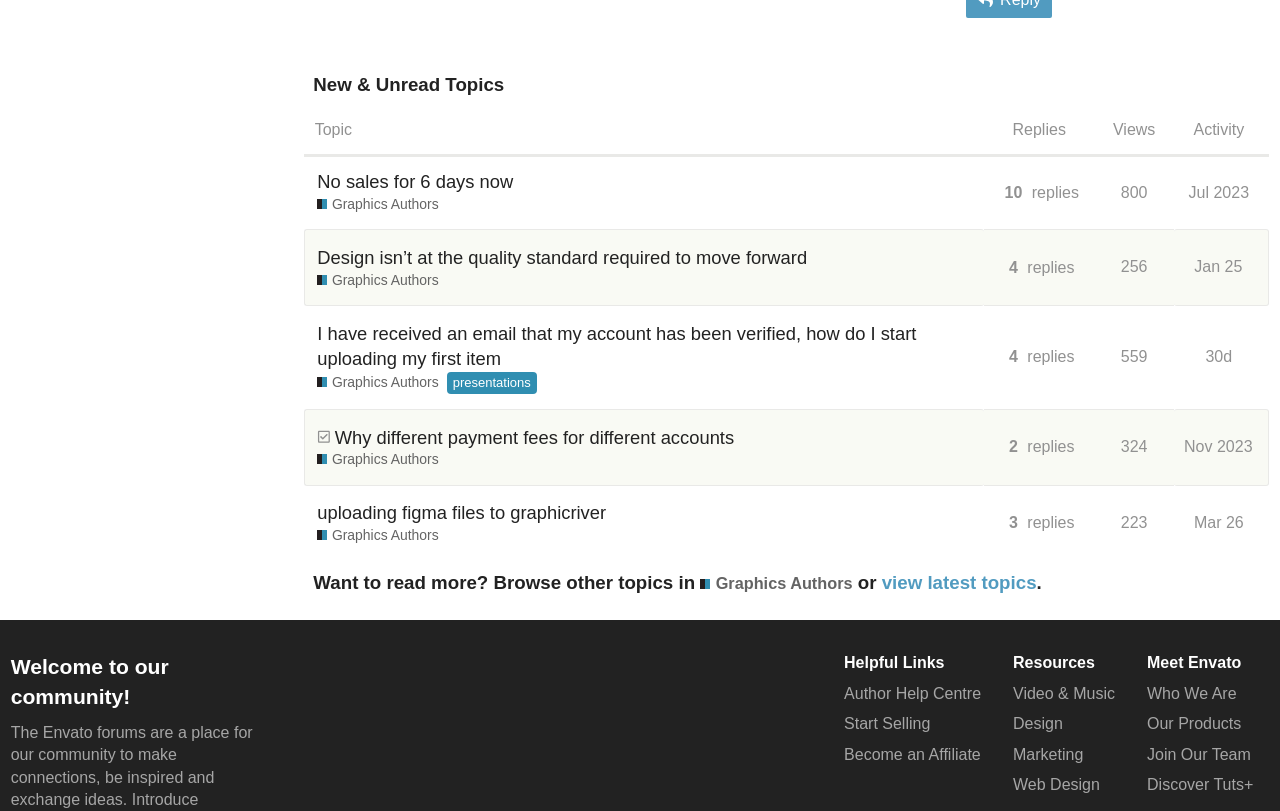How many views does the topic 'Design isn’t at the quality standard required to move forward' have?
Refer to the image and give a detailed answer to the query.

The topic 'Design isn’t at the quality standard required to move forward' has 256 views, as indicated by the generic text 'this topic has been viewed 256 times' in the gridcell.